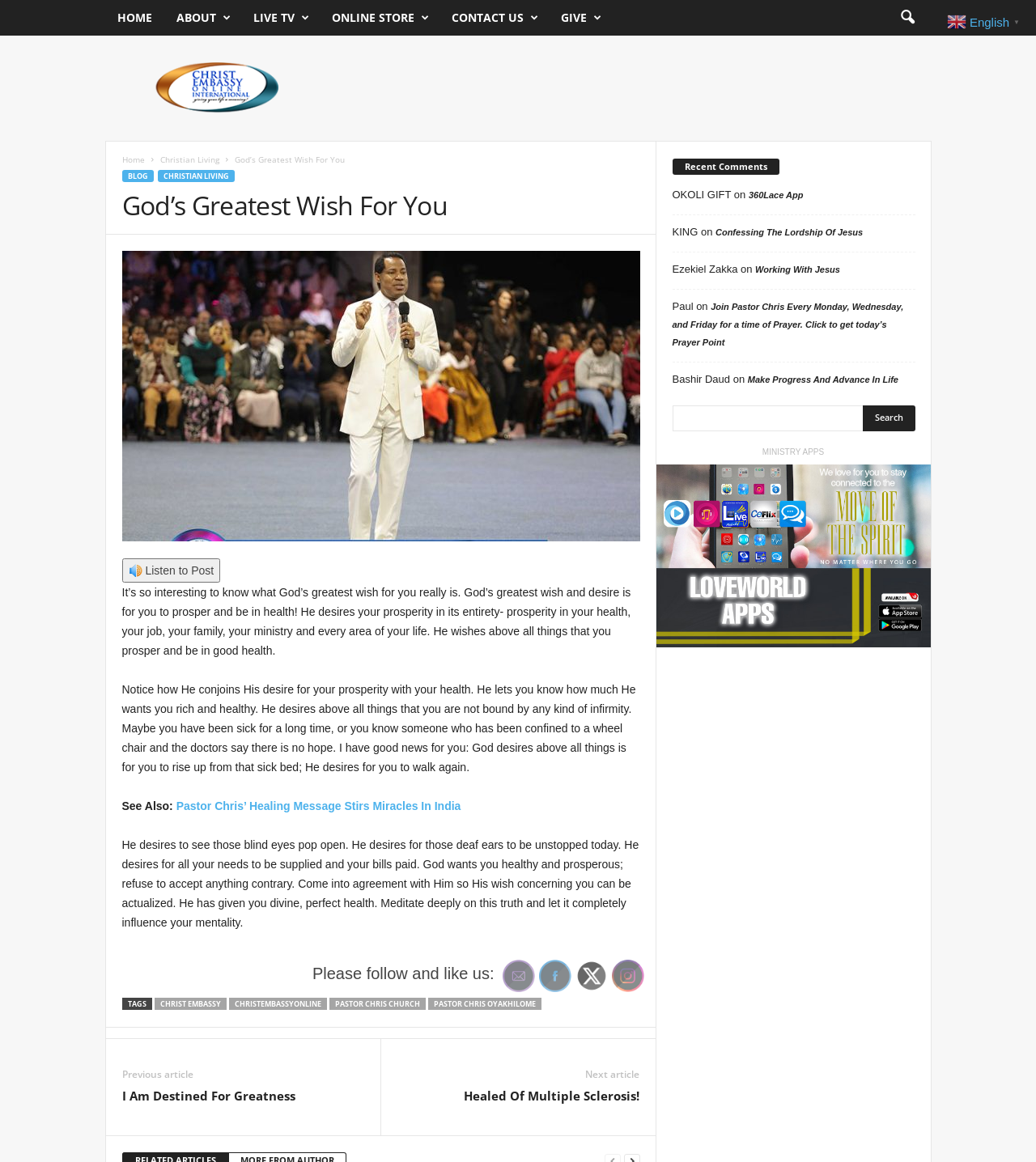Please specify the bounding box coordinates of the area that should be clicked to accomplish the following instruction: "Click HOME". The coordinates should consist of four float numbers between 0 and 1, i.e., [left, top, right, bottom].

[0.101, 0.0, 0.158, 0.031]